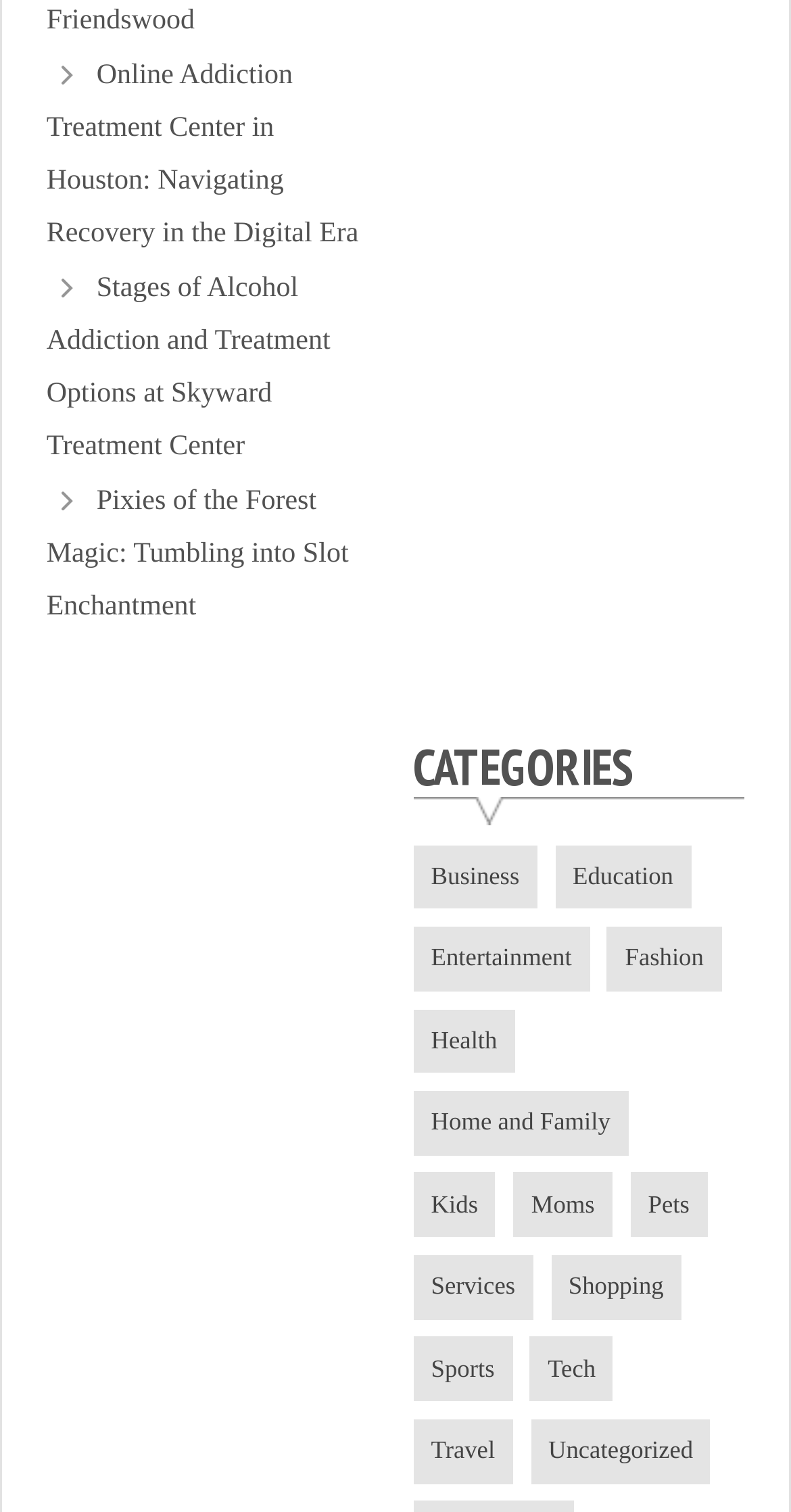Find the bounding box coordinates for the area that must be clicked to perform this action: "Read the 'Pixies of the Forest Magic: Tumbling into Slot Enchantment' article".

[0.059, 0.321, 0.441, 0.412]